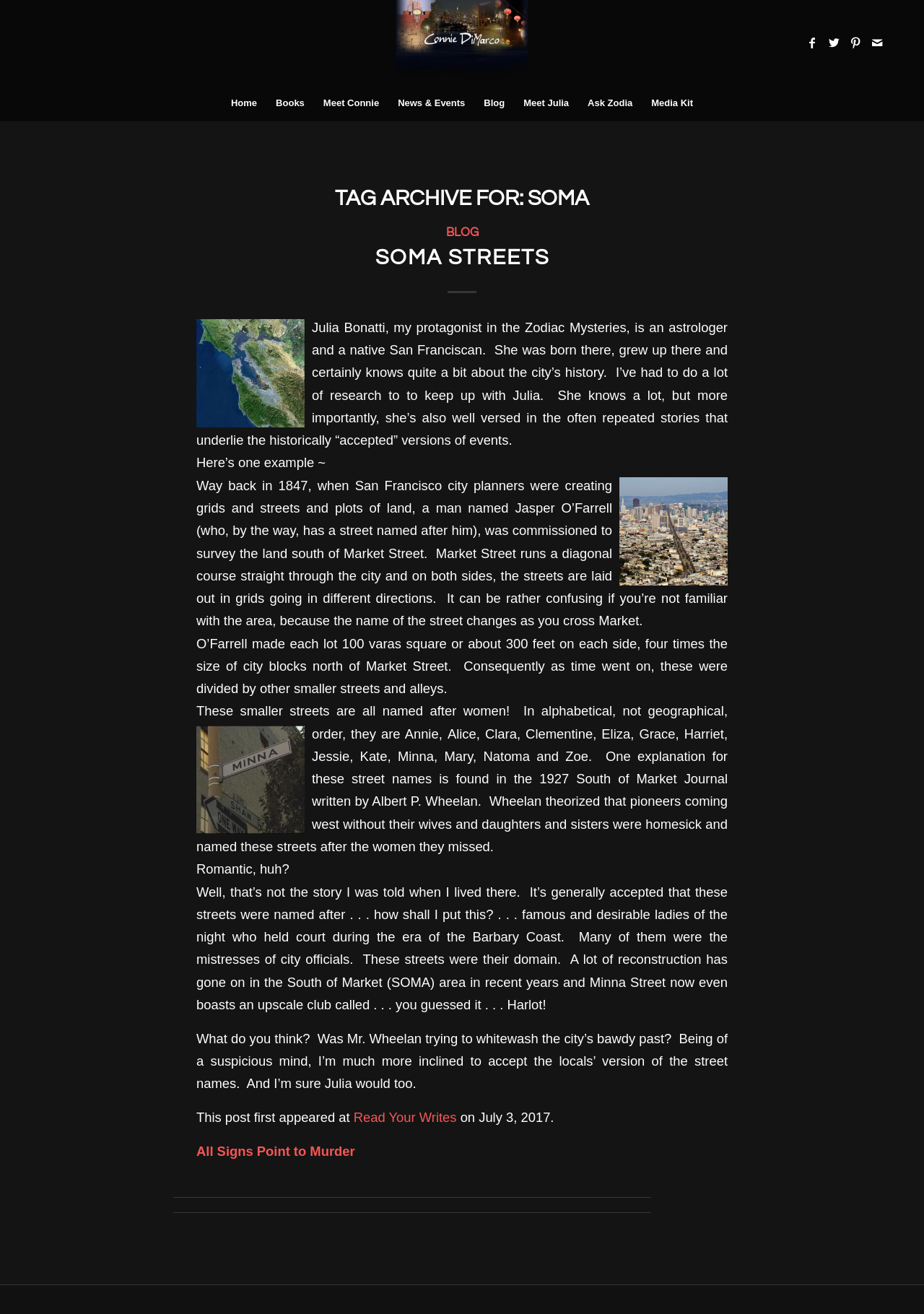Specify the bounding box coordinates of the area that needs to be clicked to achieve the following instruction: "Go to the Home page".

[0.24, 0.065, 0.288, 0.092]